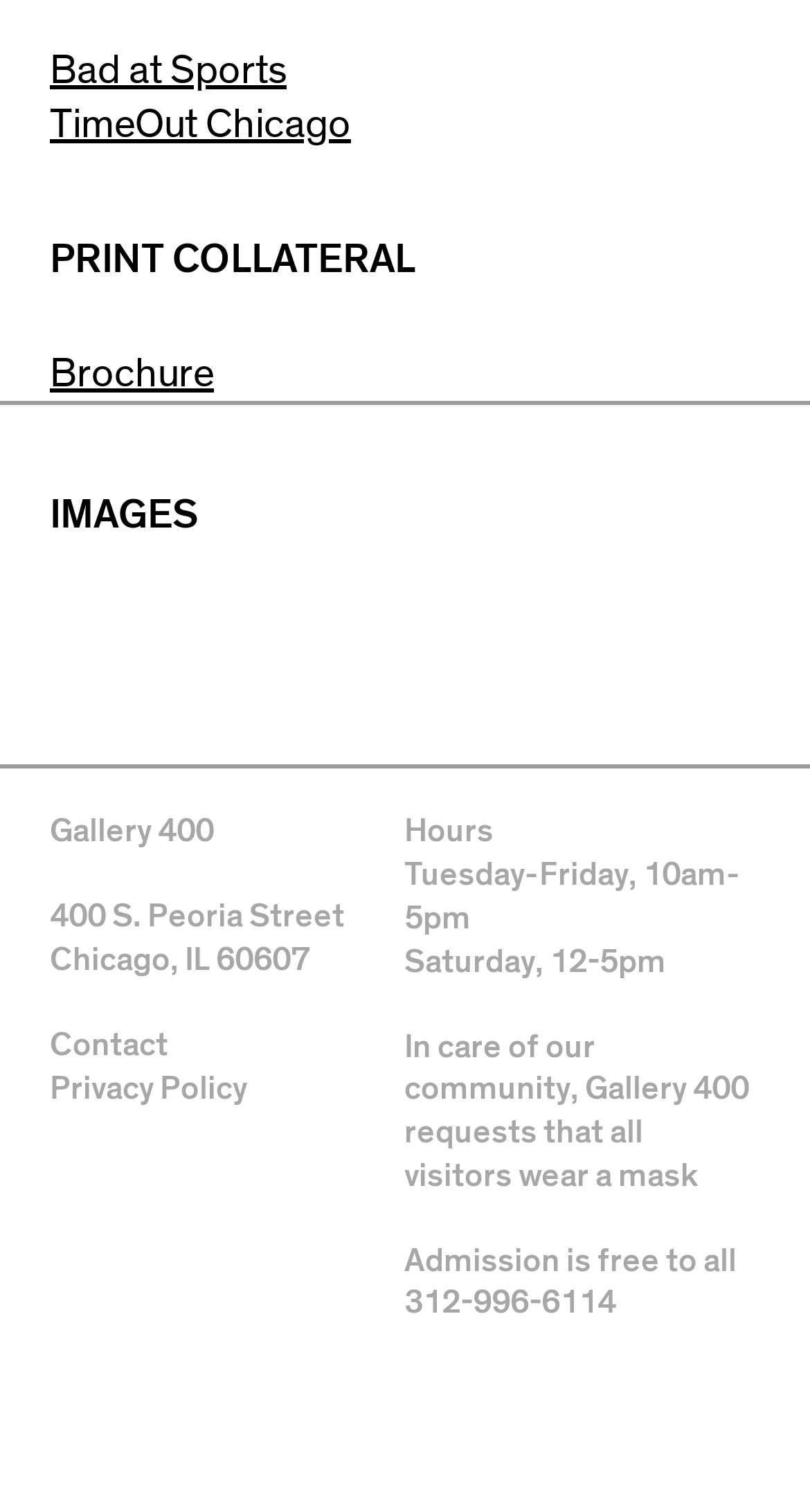Determine the bounding box coordinates for the area that should be clicked to carry out the following instruction: "View 'Gallery 400' information".

[0.062, 0.539, 0.264, 0.561]